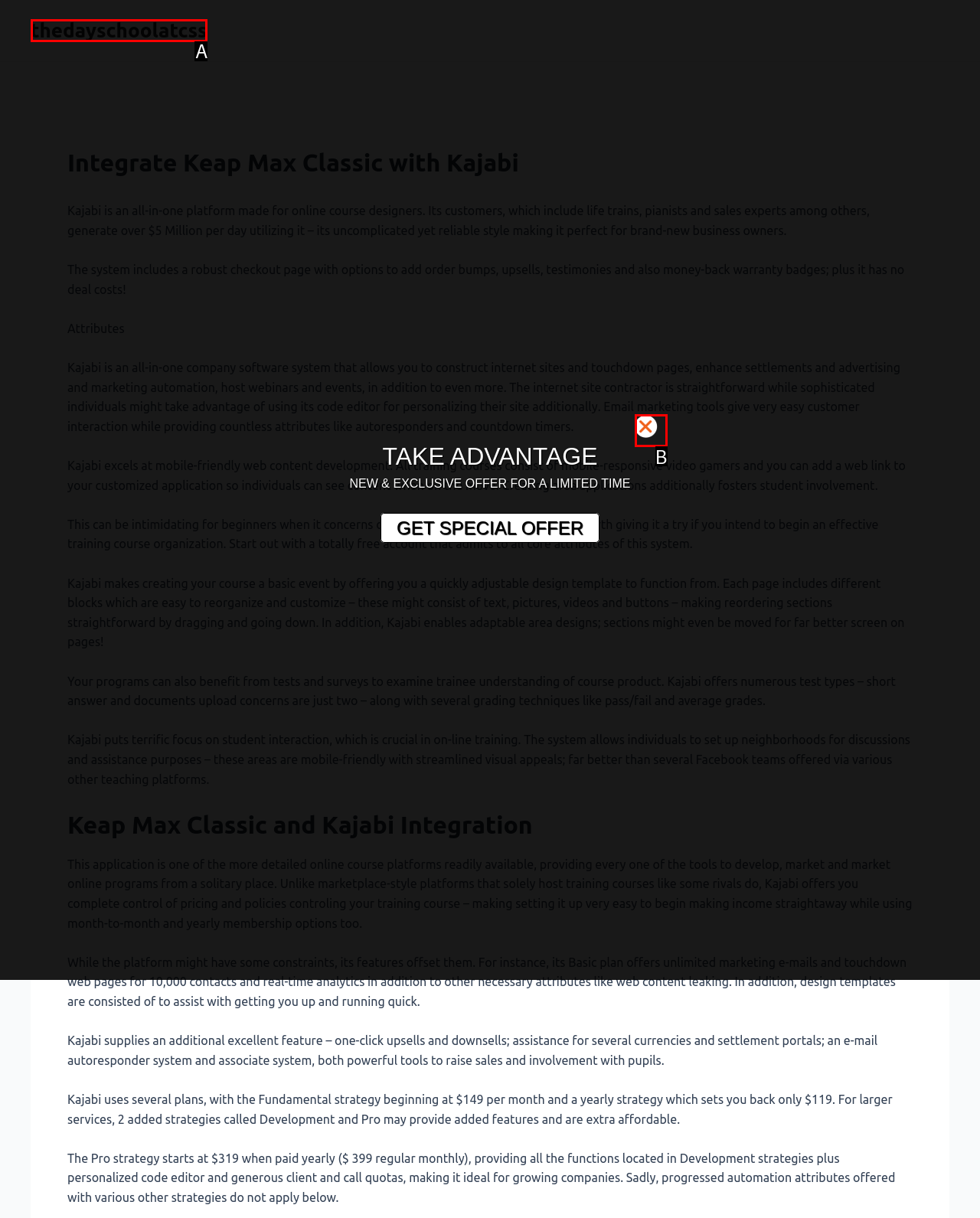Tell me which one HTML element best matches the description: thedayschoolatcss Answer with the option's letter from the given choices directly.

A